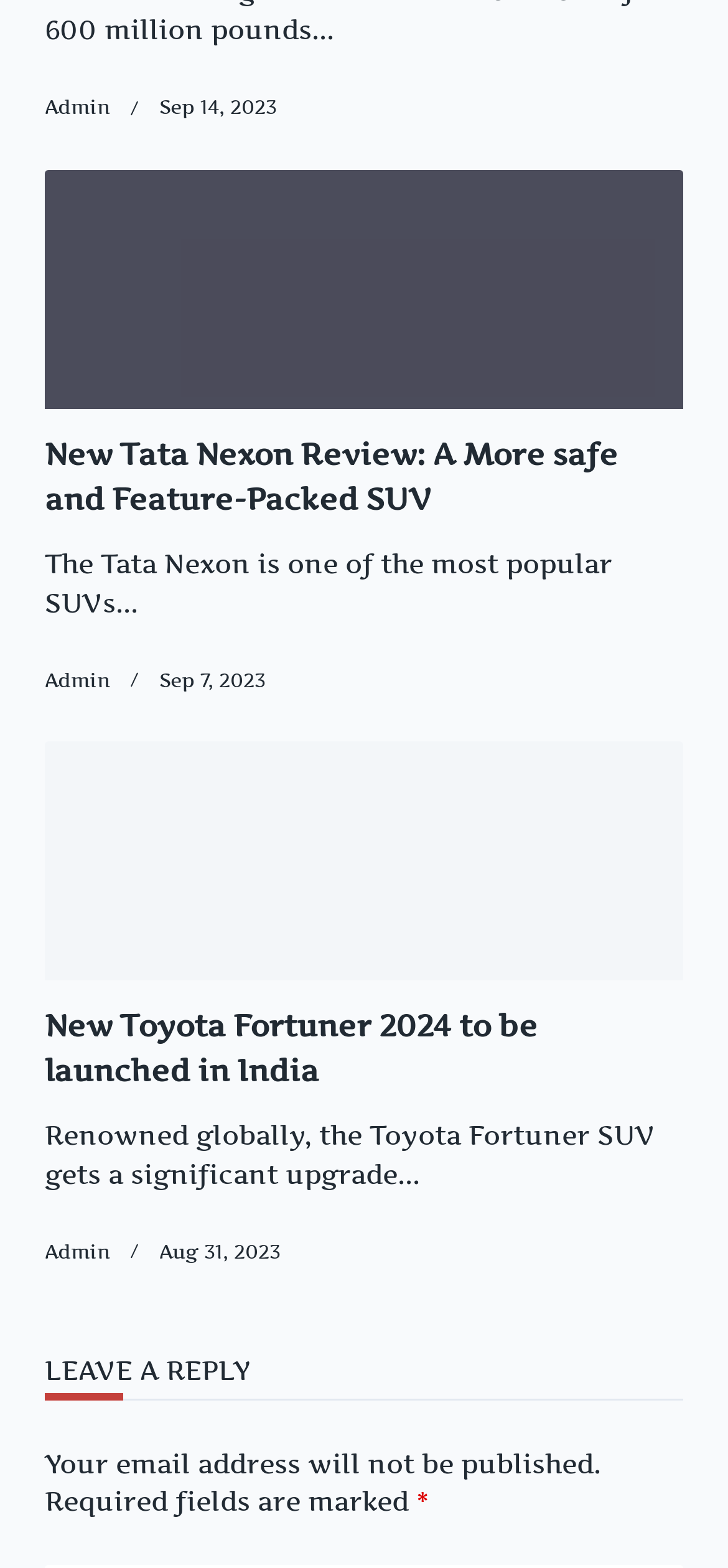What is the title of the first article?
Answer the question with a detailed and thorough explanation.

I looked at the first article element [193] and found a heading element with the text 'New Tata Nexon Review: A More safe and Feature-Packed SUV', which is the title of the first article.